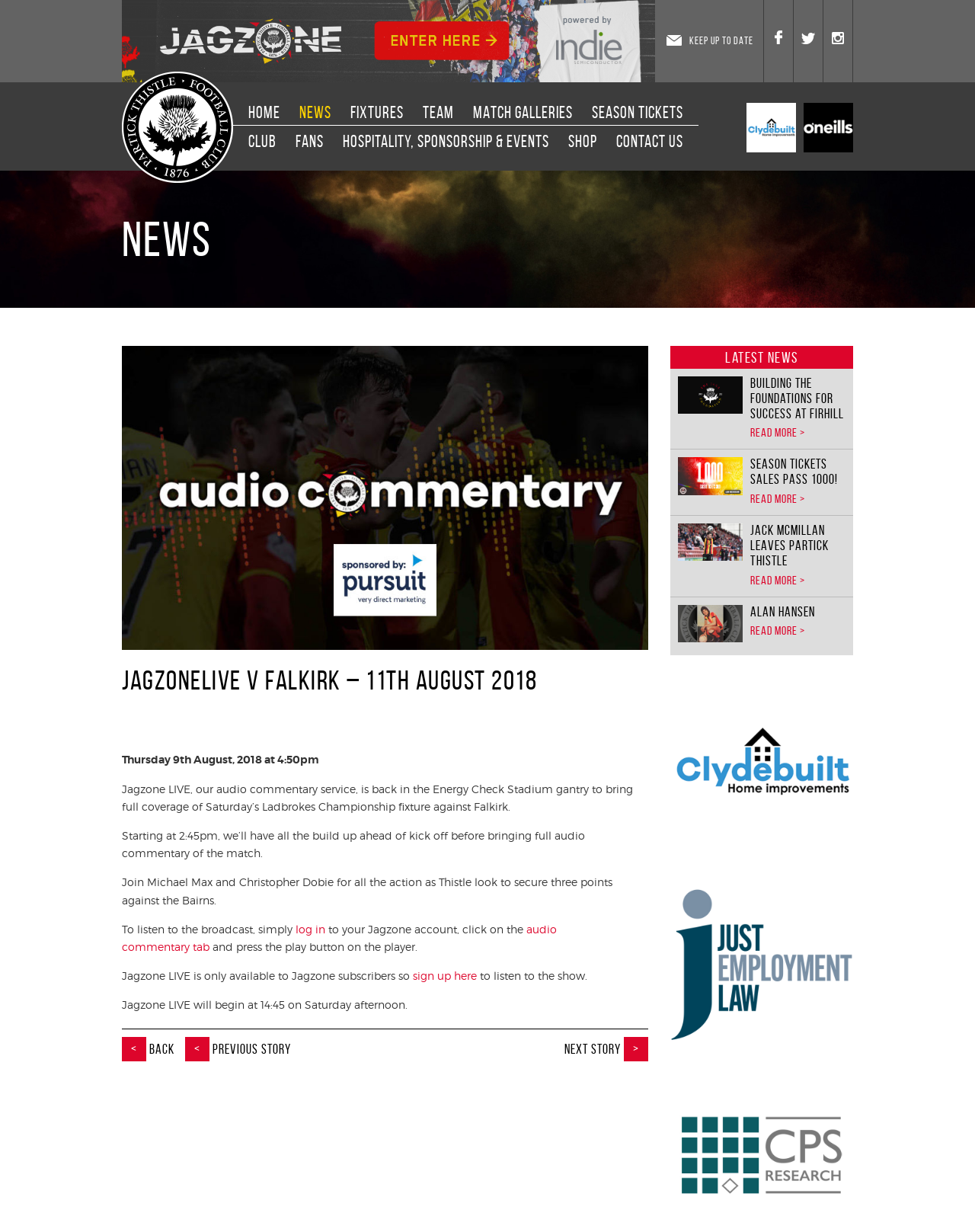Provide the bounding box coordinates of the HTML element described by the text: "Picnic (1)". The coordinates should be in the format [left, top, right, bottom] with values between 0 and 1.

None